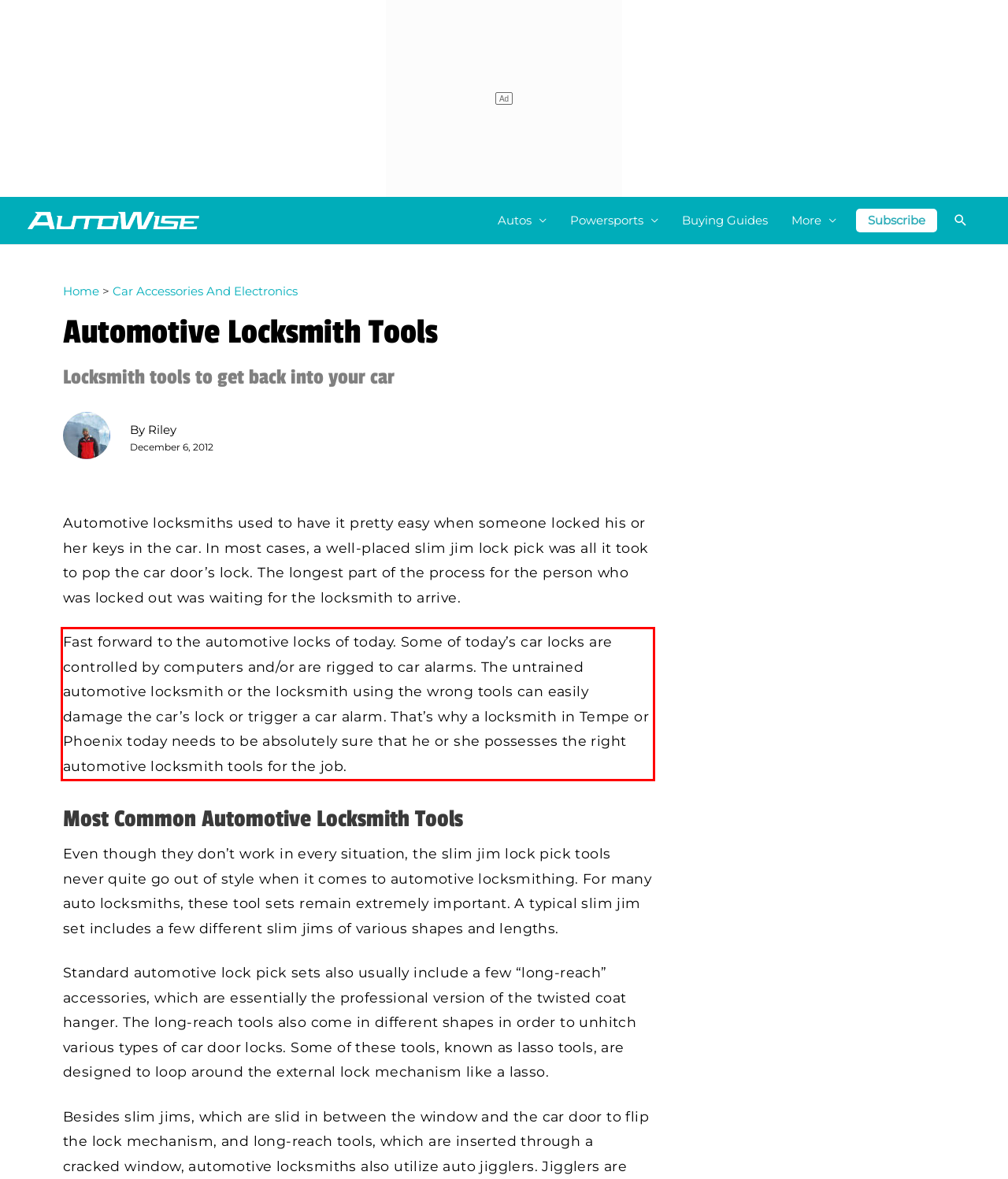The screenshot provided shows a webpage with a red bounding box. Apply OCR to the text within this red bounding box and provide the extracted content.

Fast forward to the automotive locks of today. Some of today’s car locks are controlled by computers and/or are rigged to car alarms. The untrained automotive locksmith or the locksmith using the wrong tools can easily damage the car’s lock or trigger a car alarm. That’s why a locksmith in Tempe or Phoenix today needs to be absolutely sure that he or she possesses the right automotive locksmith tools for the job.